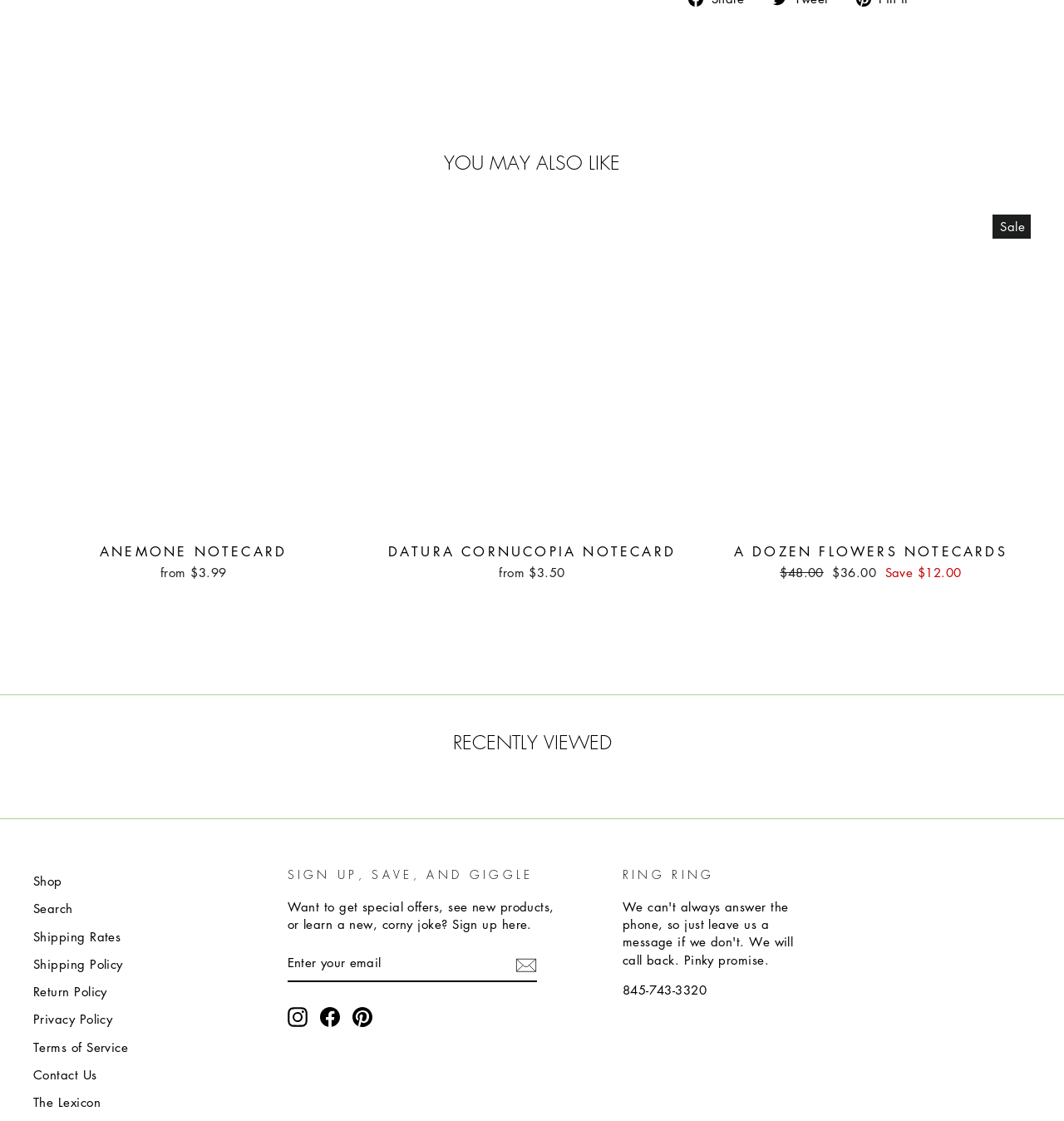Please give a concise answer to this question using a single word or phrase: 
What is the phone number mentioned on the webpage?

845-743-3320